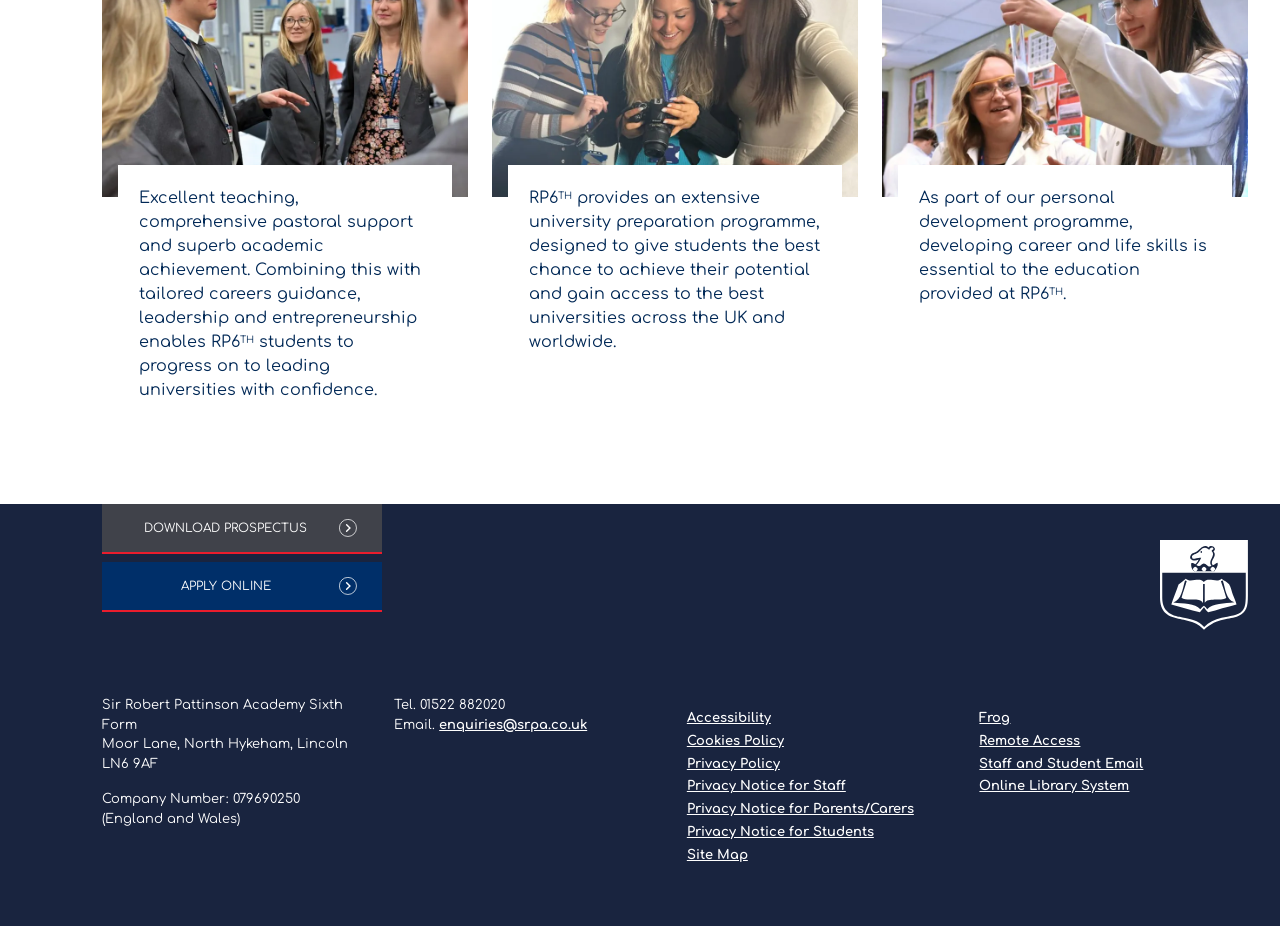Find the bounding box coordinates of the area to click in order to follow the instruction: "Download prospectus".

[0.079, 0.544, 0.298, 0.598]